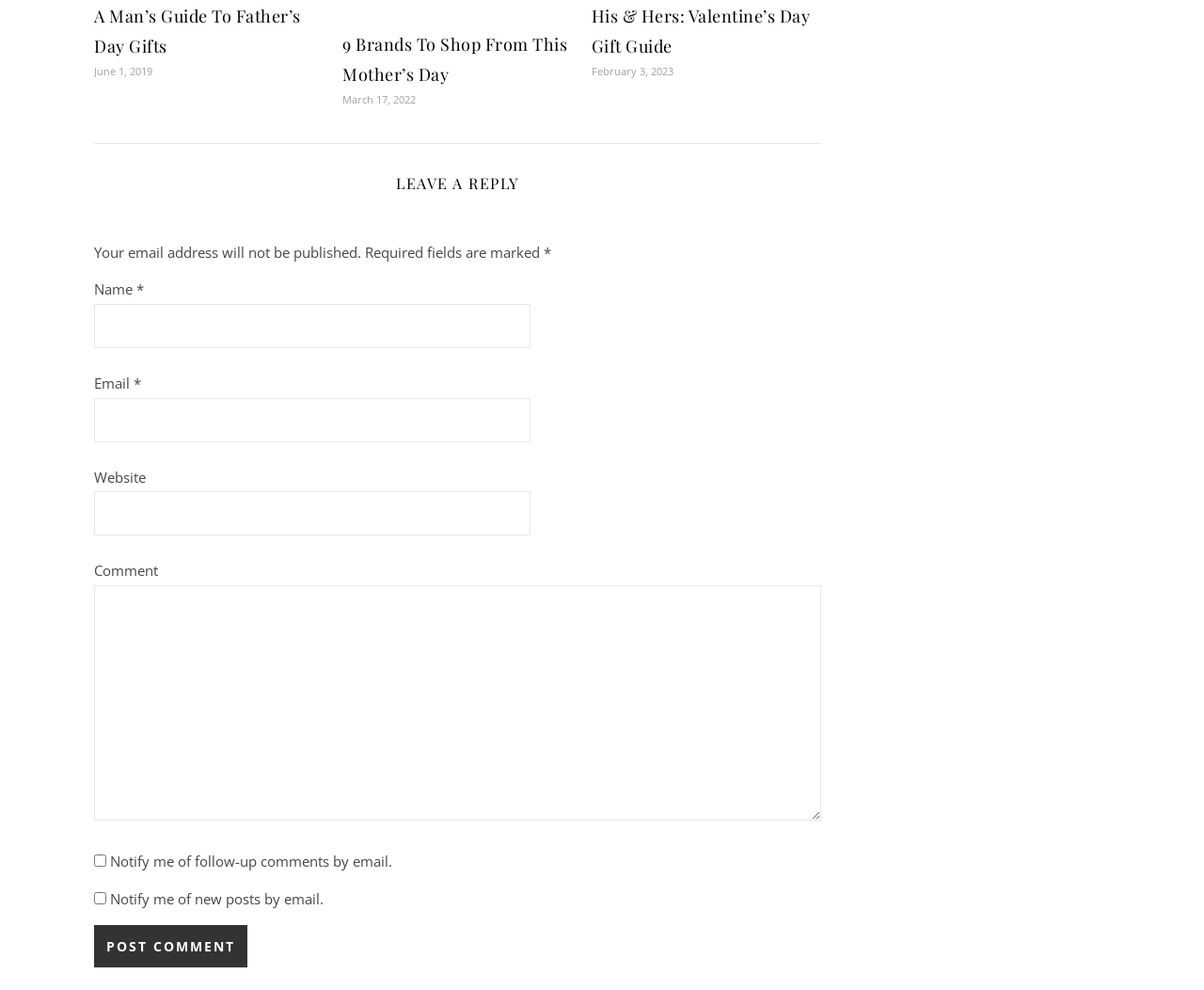Predict the bounding box for the UI component with the following description: "parent_node: Name * name="author"".

[0.078, 0.307, 0.44, 0.352]